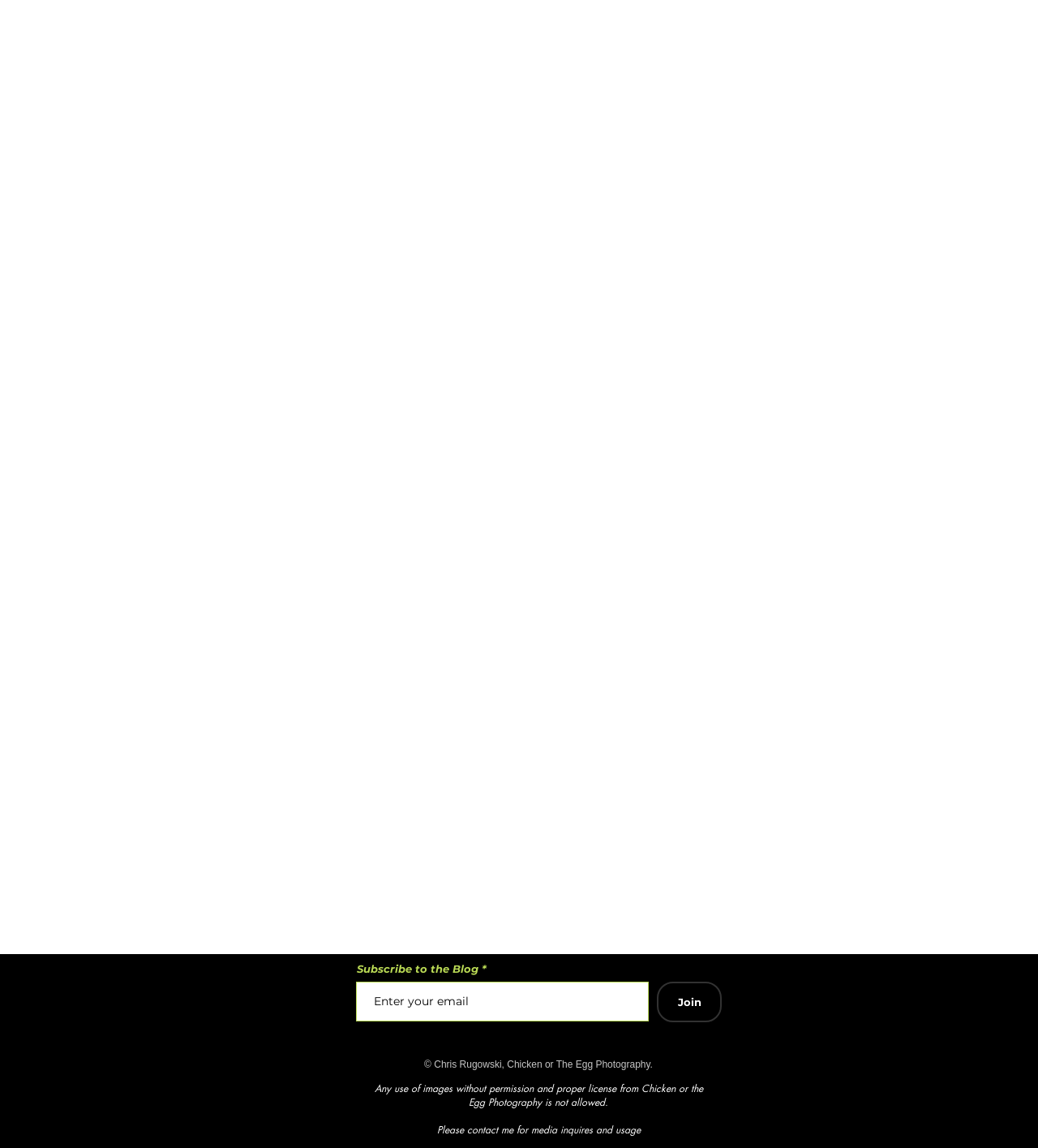What is the purpose of the textbox?
Using the details from the image, give an elaborate explanation to answer the question.

The textbox is labeled as 'Subscribe to the Blog *' and is required, indicating that it is used to input an email address or other information to subscribe to the blog.